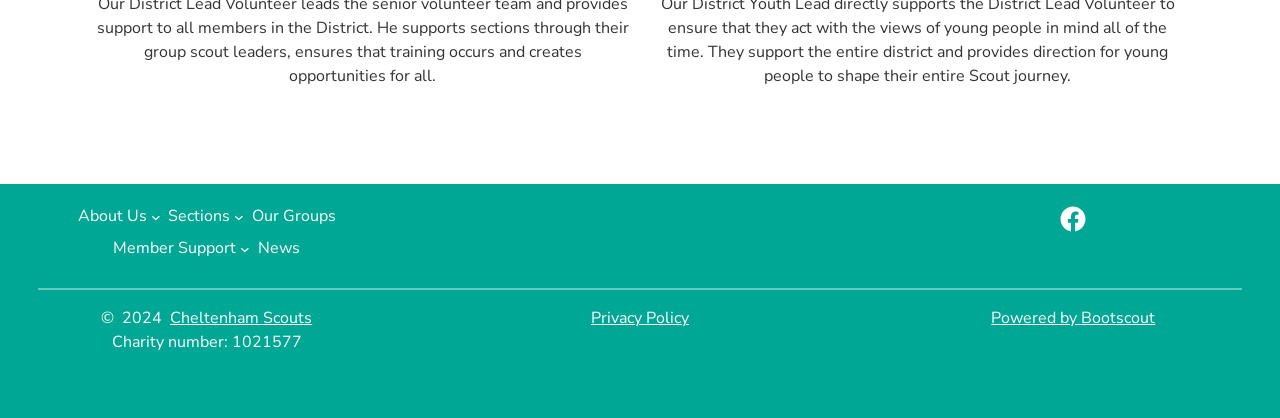Please provide a one-word or short phrase answer to the question:
What is the charity number mentioned at the bottom of the page?

1021577